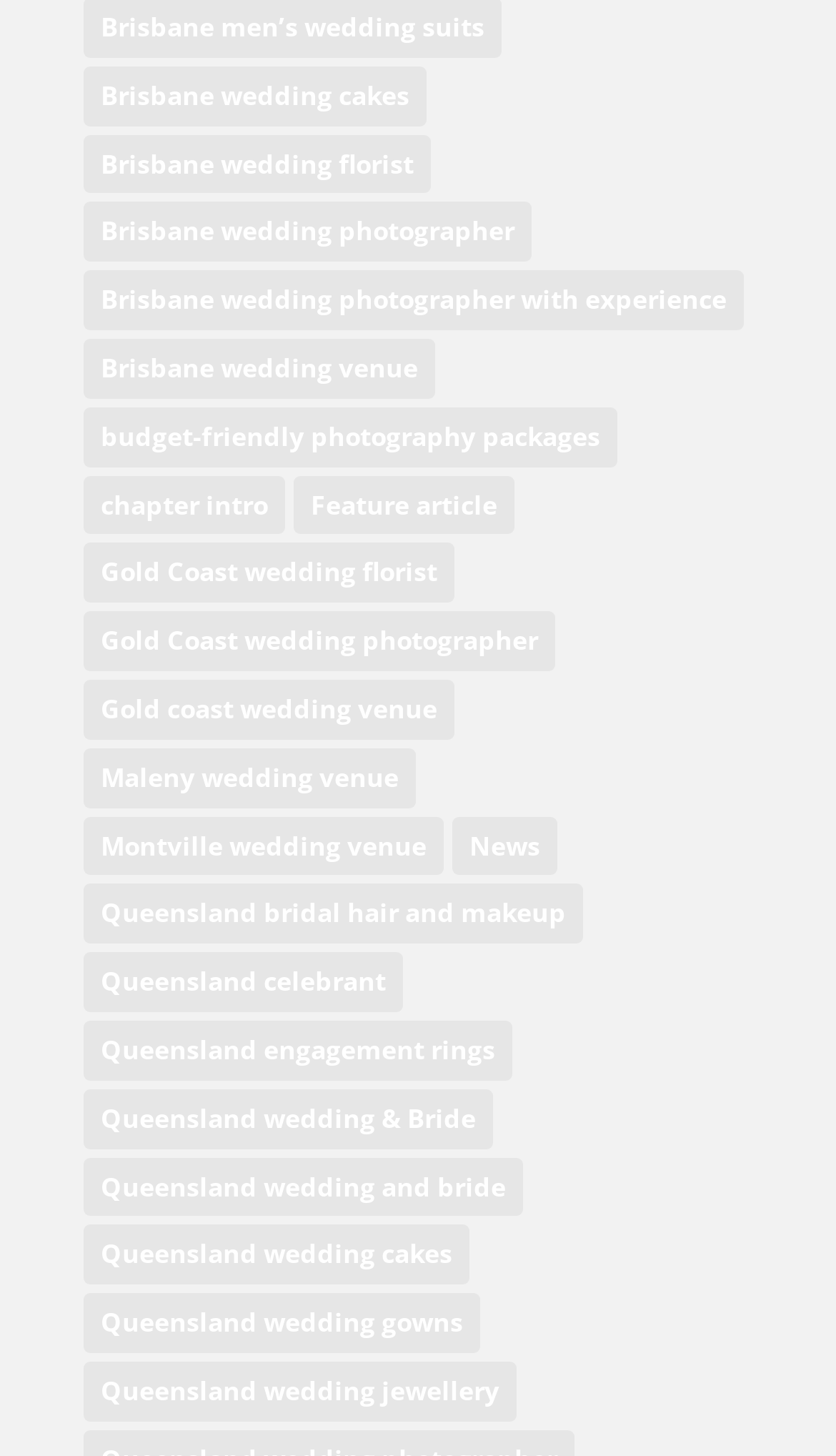How many wedding cake options are available in Queensland?
Please ensure your answer to the question is detailed and covers all necessary aspects.

I looked at the number of items in the link 'Queensland wedding cakes' which is 7, indicating that there are 7 wedding cake options available in Queensland.